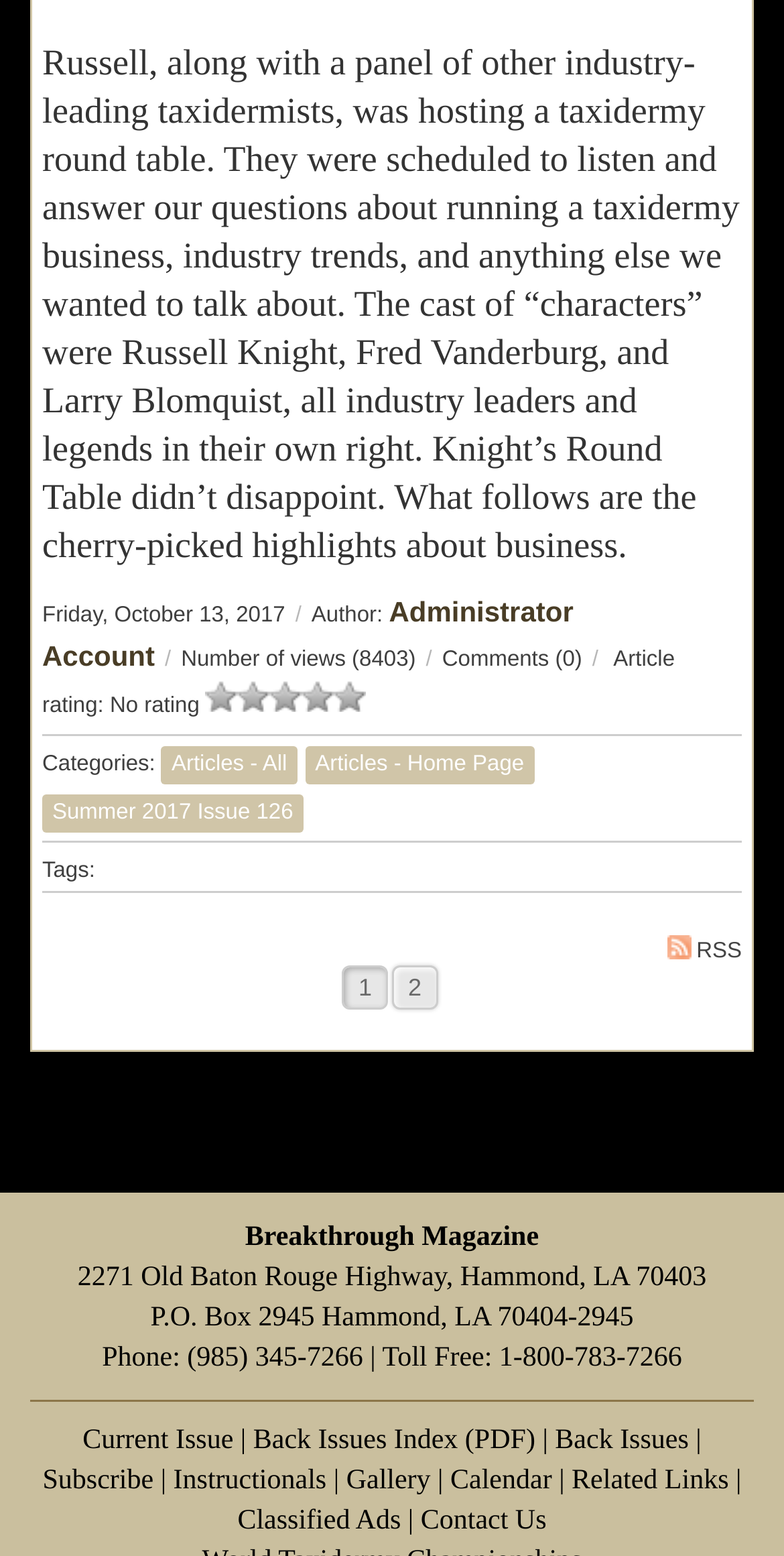Who is the author of the article?
Using the information from the image, give a concise answer in one word or a short phrase.

Administrator Account